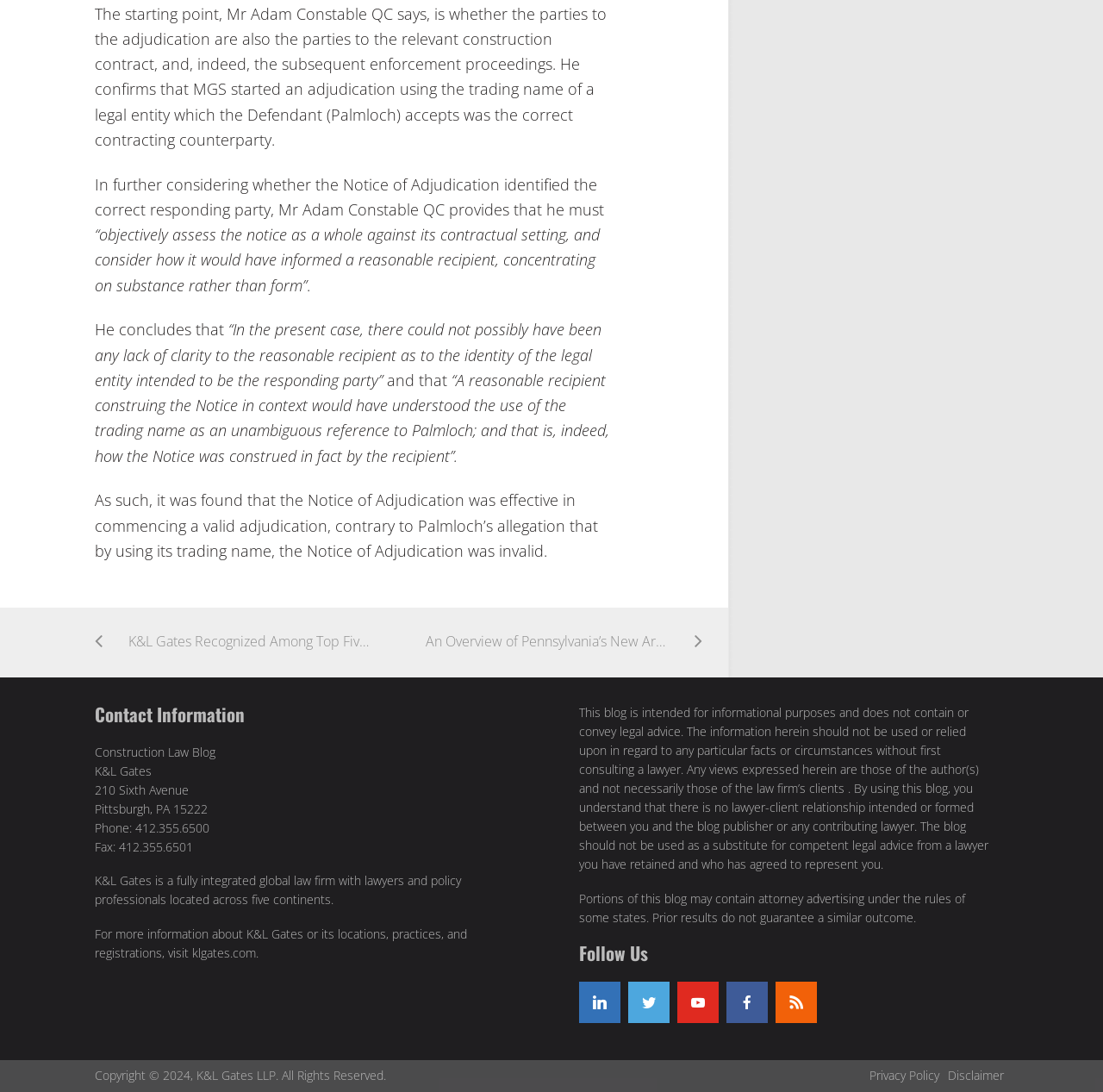What is the copyright year mentioned at the bottom of the webpage?
Carefully examine the image and provide a detailed answer to the question.

I found the answer by looking at the bottom of the webpage, where it says 'Copyright © 2024, K&L Gates LLP. All Rights Reserved'.